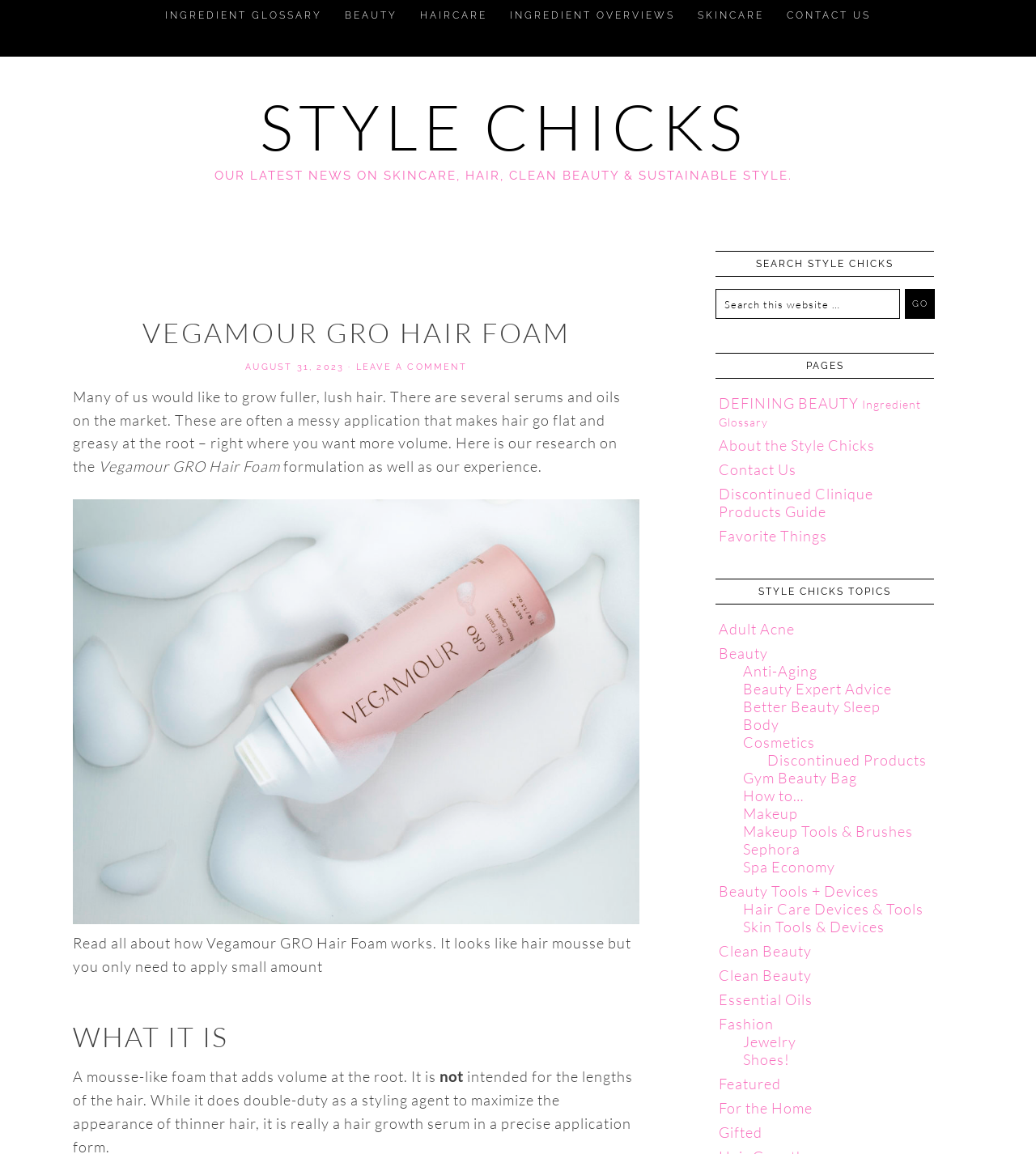What is the name of the hair product?
Answer briefly with a single word or phrase based on the image.

Vegamour GRO Hair Foam